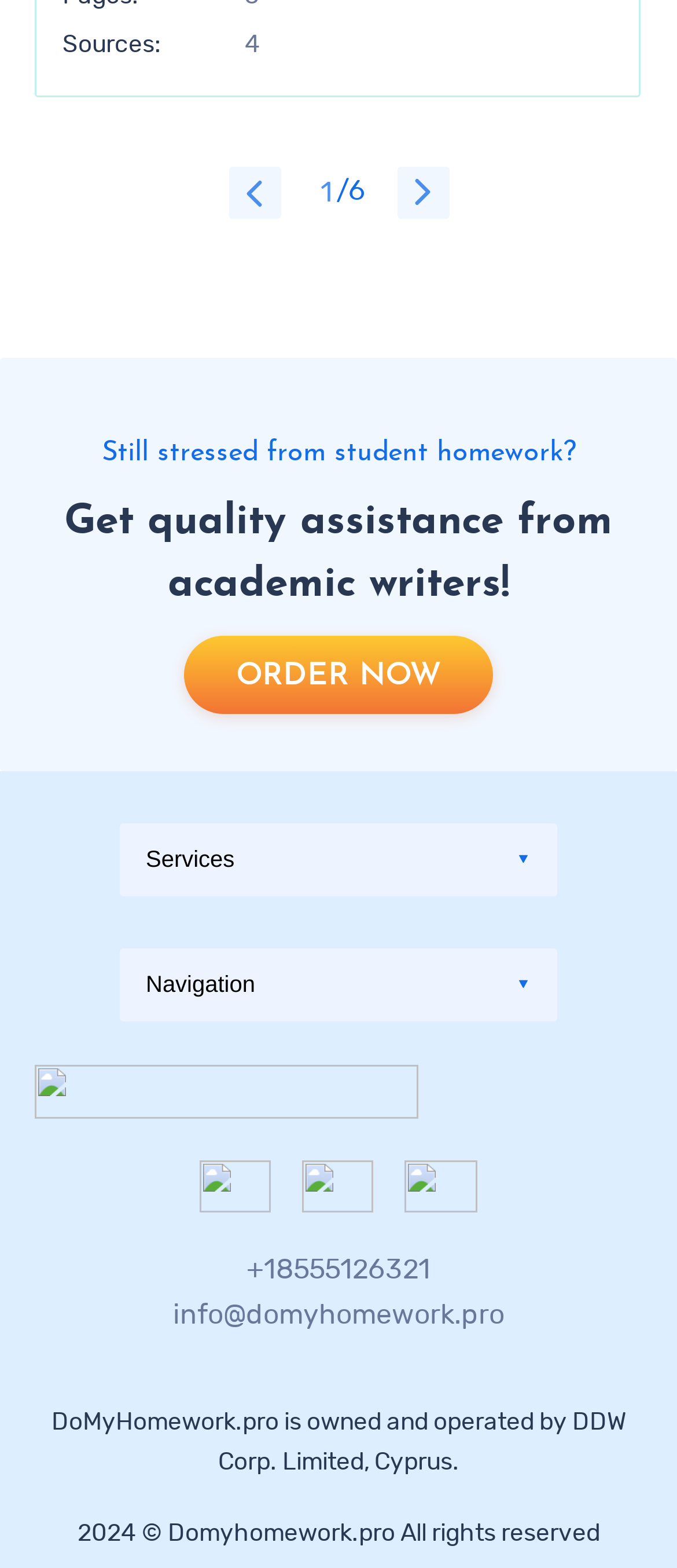For the element described, predict the bounding box coordinates as (top-left x, top-left y, bottom-right x, bottom-right y). All values should be between 0 and 1. Element description: info@domyhomework.pro

[0.051, 0.825, 0.949, 0.853]